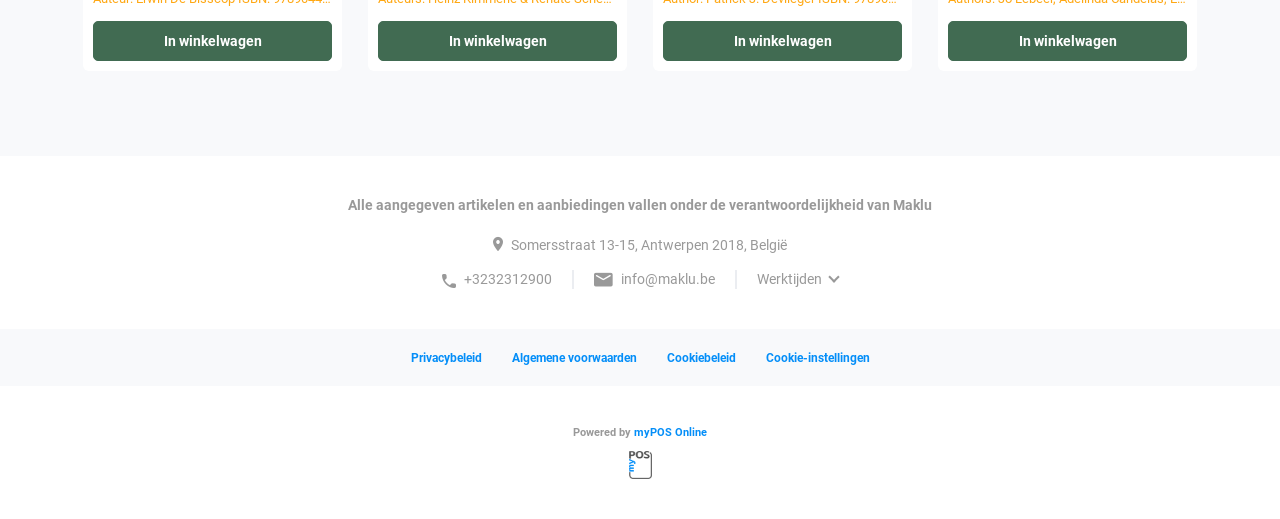Locate the bounding box of the UI element based on this description: "In winkelwagen". Provide four float numbers between 0 and 1 as [left, top, right, bottom].

[0.295, 0.04, 0.482, 0.117]